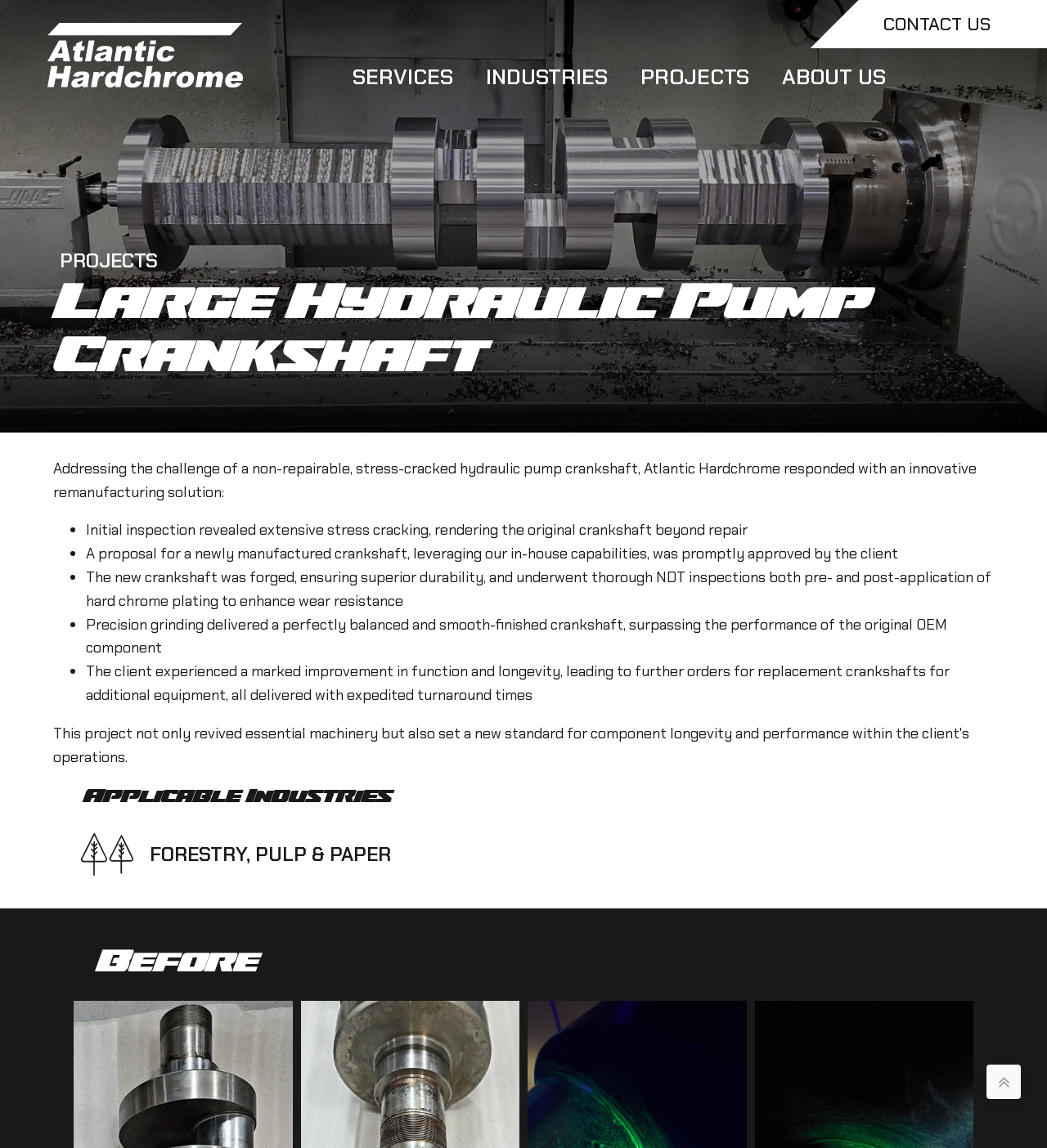Please use the details from the image to answer the following question comprehensively:
What is the shape of the icon at the bottom right?

I examined the SvgRoot element at the bottom right of the webpage and found a group element with the name 'angle-double-up', which suggests that the icon is an angle double up shape.